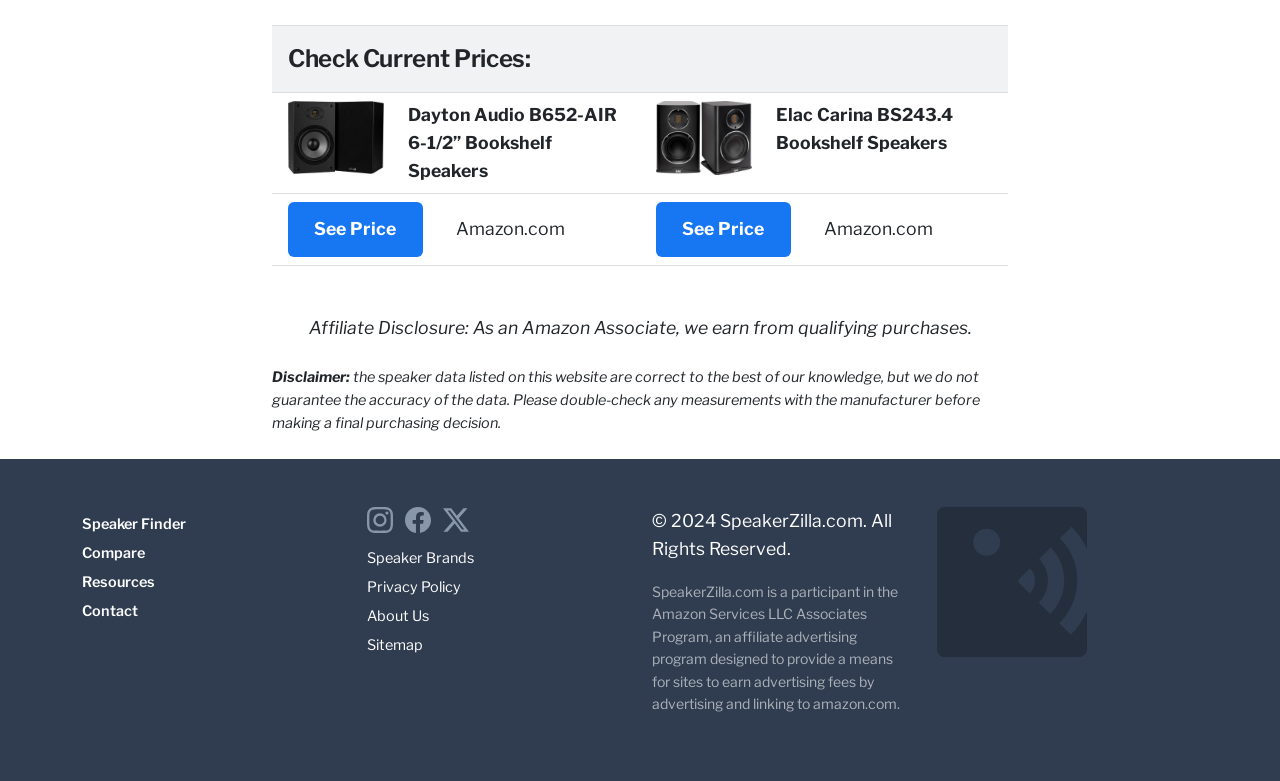Please specify the bounding box coordinates of the element that should be clicked to execute the given instruction: 'Go to Speaker Finder'. Ensure the coordinates are four float numbers between 0 and 1, expressed as [left, top, right, bottom].

[0.064, 0.66, 0.145, 0.683]